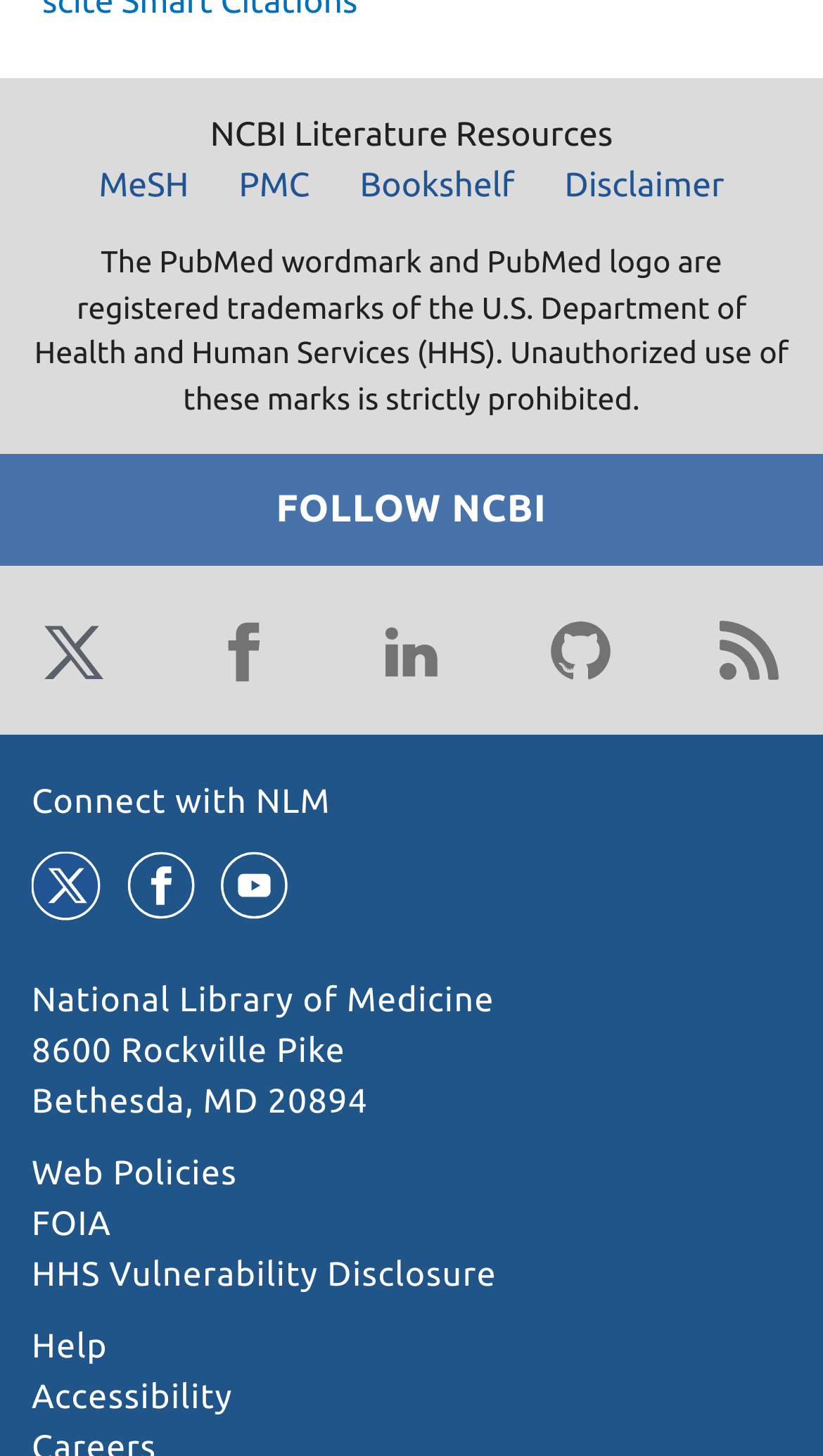What is the disclaimer about?
Please respond to the question with a detailed and well-explained answer.

I found the answer by looking at the static text element with the bounding box coordinates [0.042, 0.168, 0.958, 0.285], which contains the text 'The PubMed wordmark and PubMed logo are registered trademarks of the U.S. Department of Health and Human Services (HHS). Unauthorized use of these marks is strictly prohibited'.